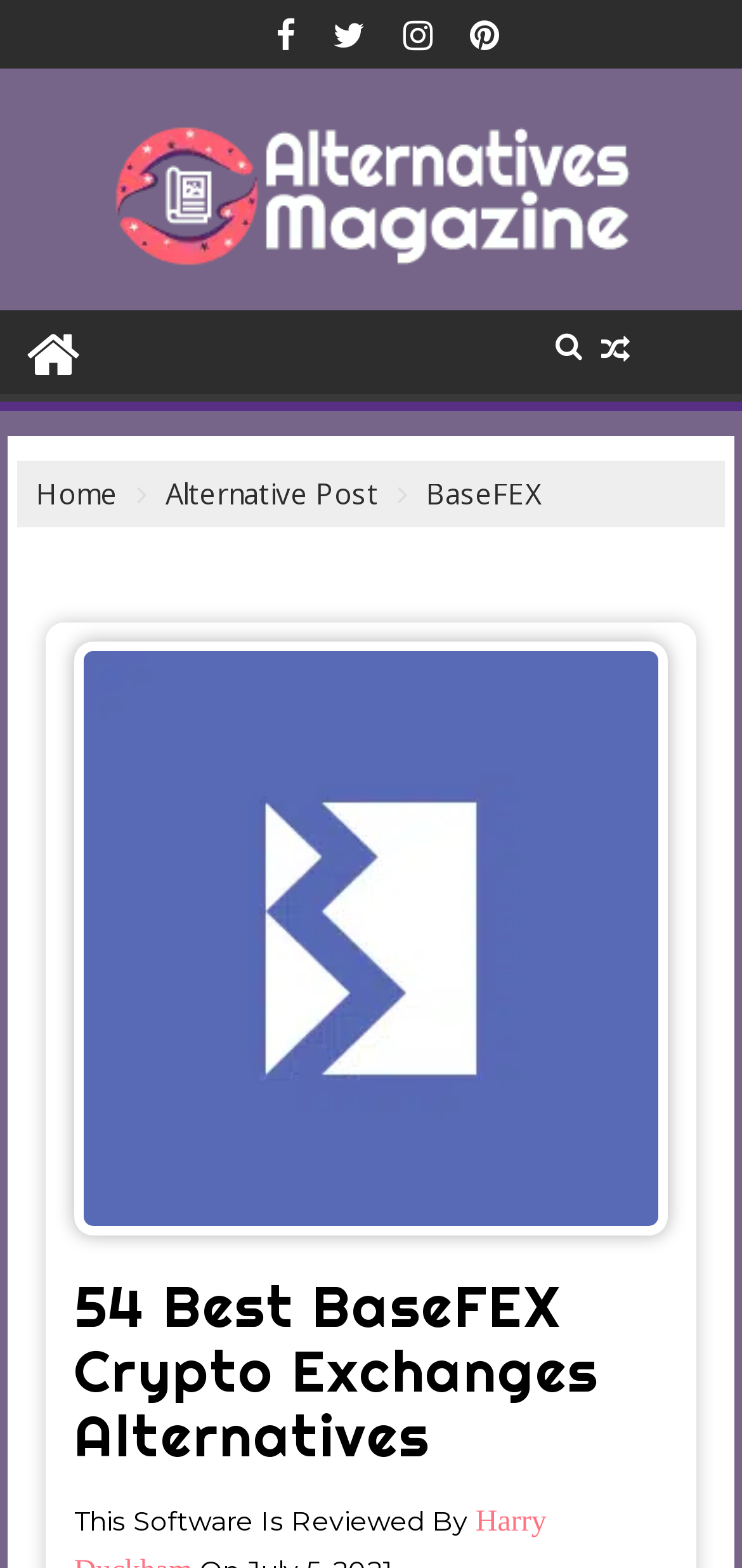Use a single word or phrase to answer the following:
What is the name of the magazine reviewing the software?

Alternatives Magazine